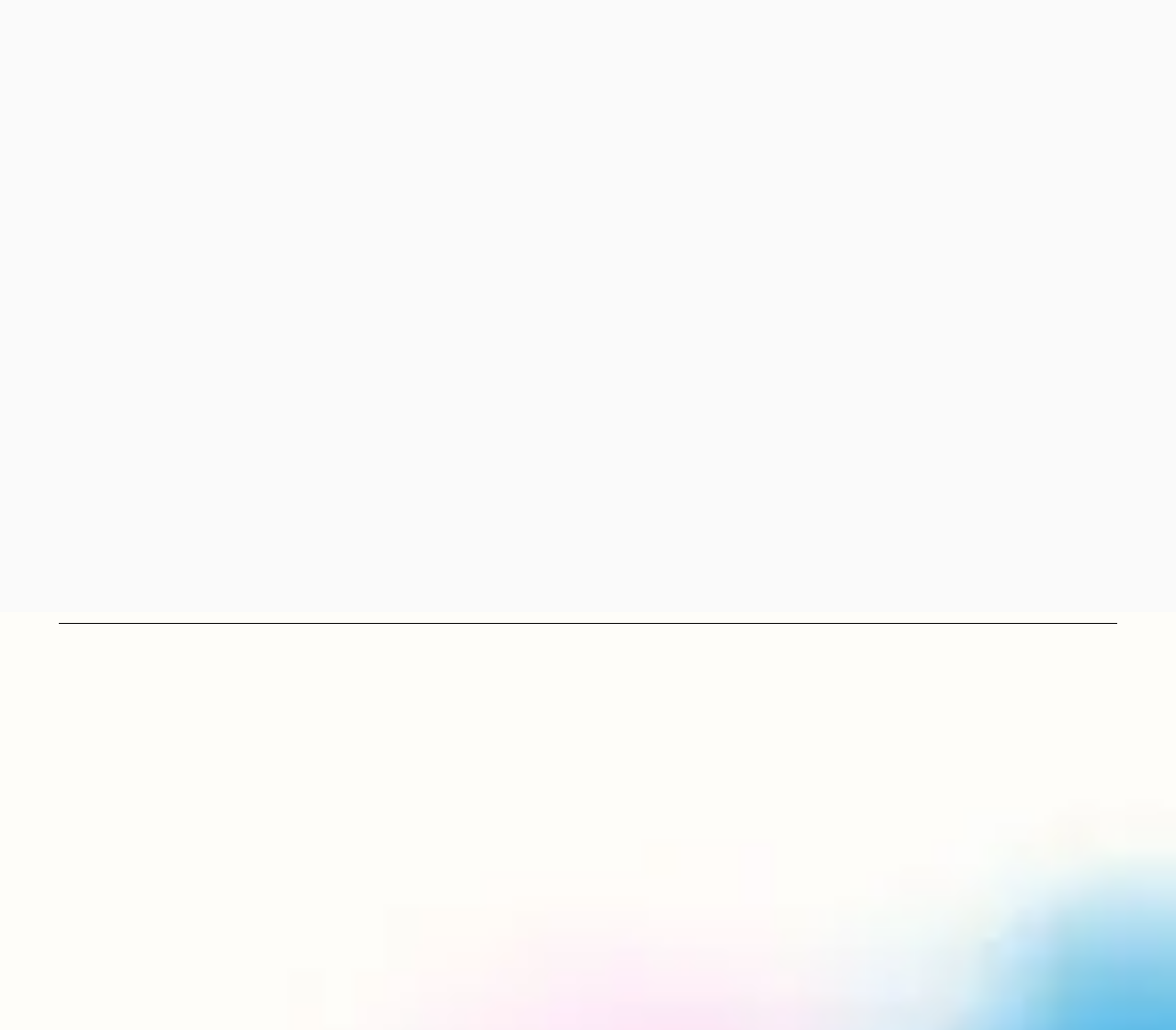Please identify the bounding box coordinates of the element on the webpage that should be clicked to follow this instruction: "Click HOME". The bounding box coordinates should be given as four float numbers between 0 and 1, formatted as [left, top, right, bottom].

[0.312, 0.721, 0.424, 0.742]